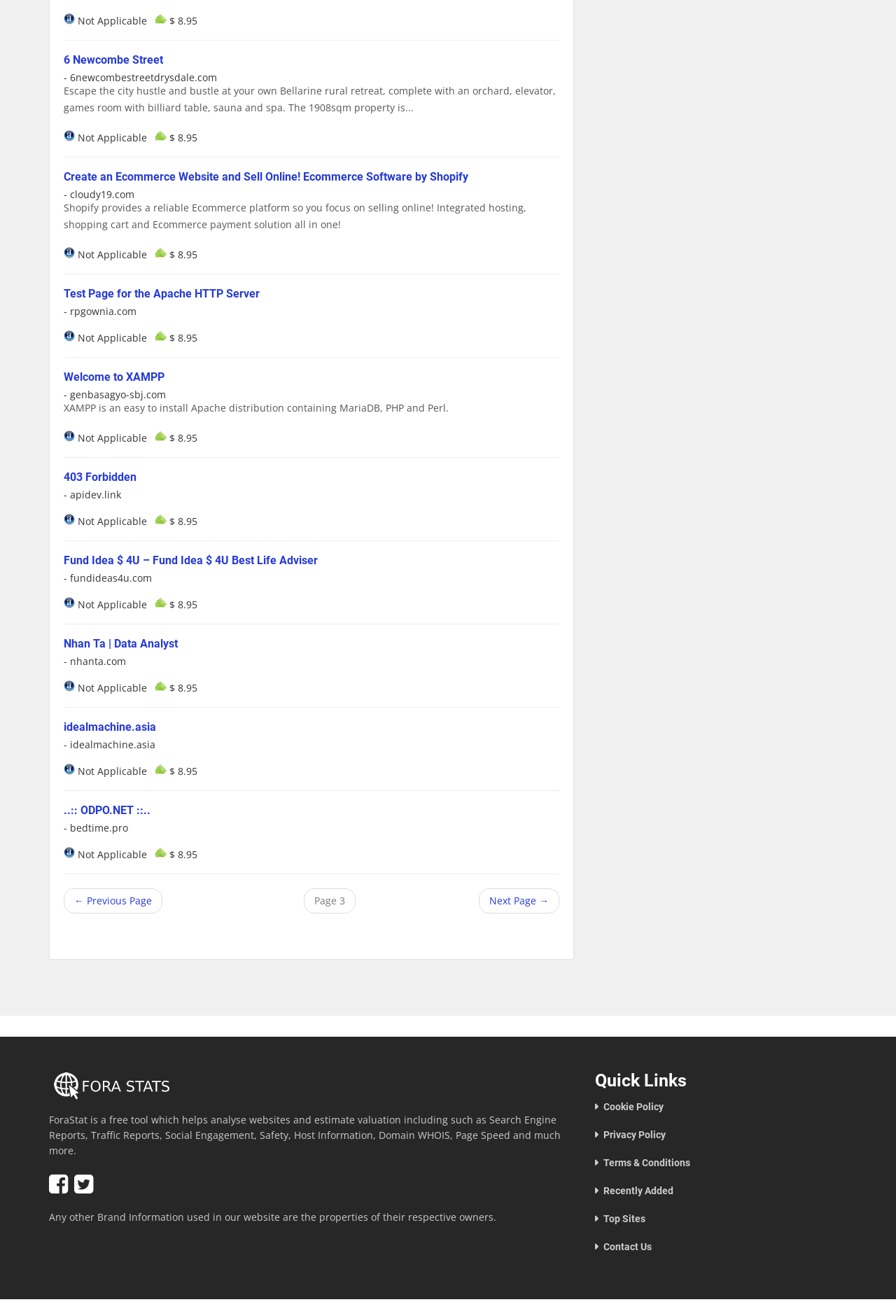Given the element description idealmachine.asia, identify the bounding box coordinates for the UI element on the webpage screenshot. The format should be (top-left x, top-left y, bottom-right x, bottom-right y), with values between 0 and 1.

[0.071, 0.547, 0.174, 0.557]